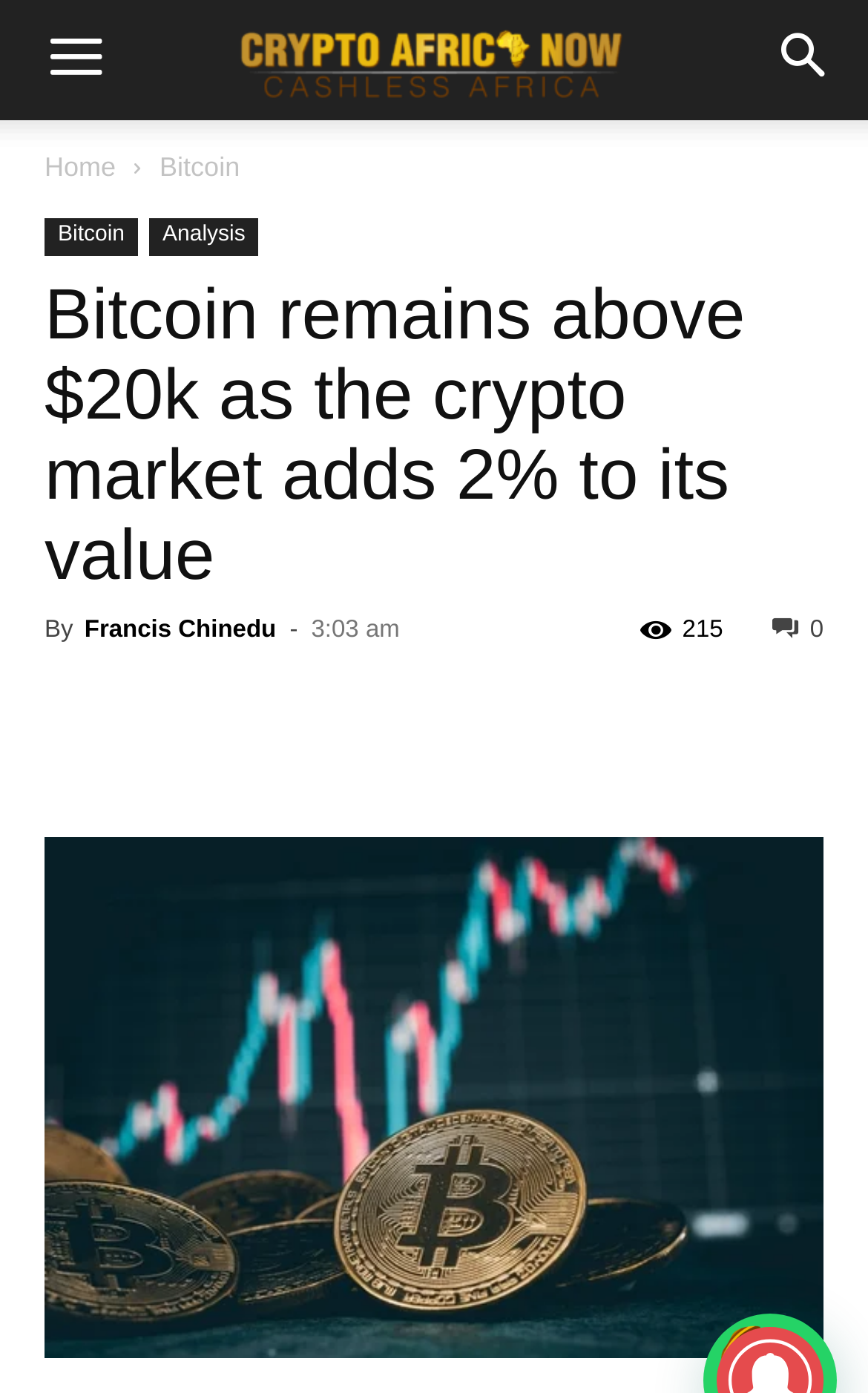Based on the visual content of the image, answer the question thoroughly: What is the current market trend of Bitcoin?

Based on the webpage, the current market trend of Bitcoin is down by less than 1% since the start of the day, indicating a slight decline in its value.